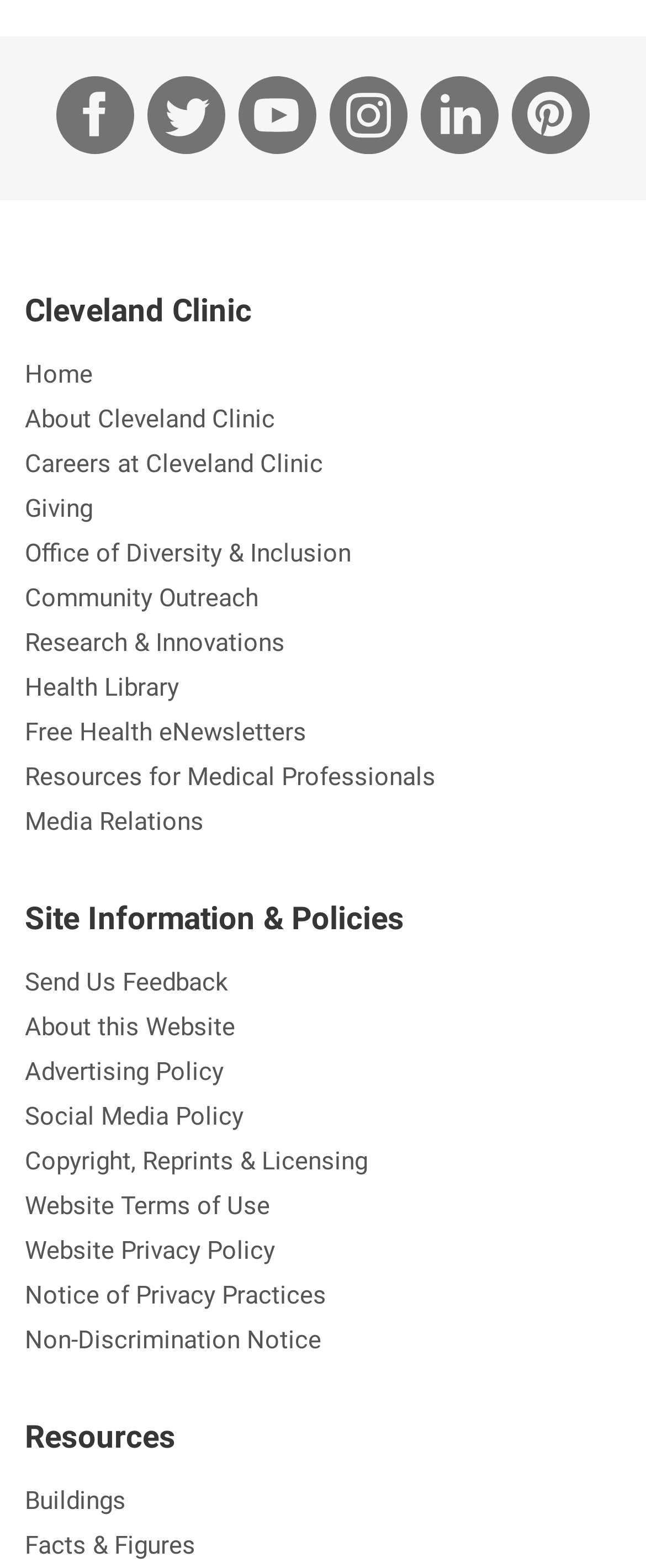How many links are available in the 'Site Information & Policies' section?
Look at the image and provide a detailed response to the question.

I counted the number of links available in the 'Site Information & Policies' section, which are Send Us Feedback, About this Website, Advertising Policy, Social Media Policy, Copyright, Reprints & Licensing, Website Terms of Use, Website Privacy Policy, and Notice of Privacy Practices, totaling 9 links.